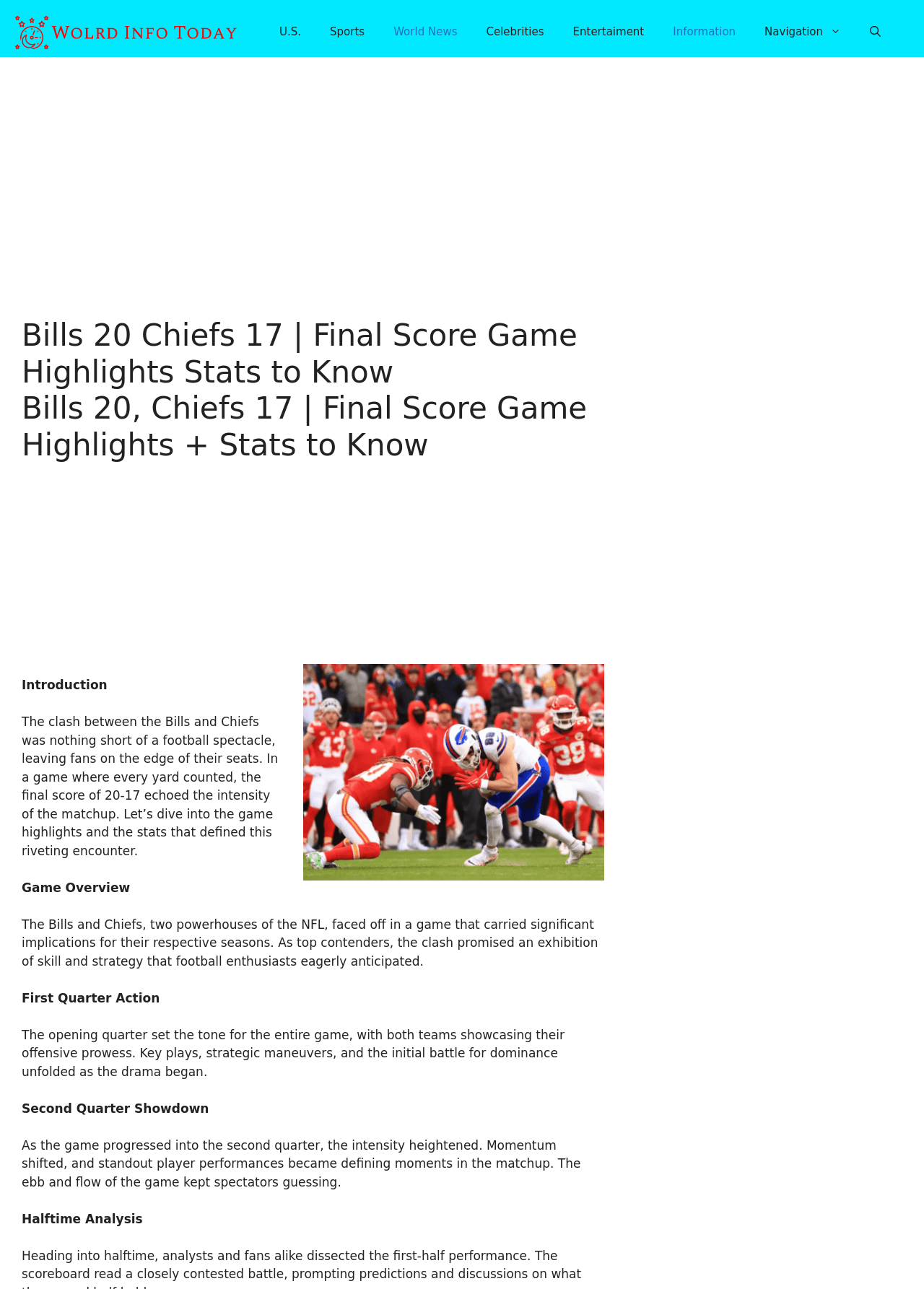Please locate the bounding box coordinates of the element that should be clicked to complete the given instruction: "Open search".

[0.926, 0.015, 0.969, 0.035]